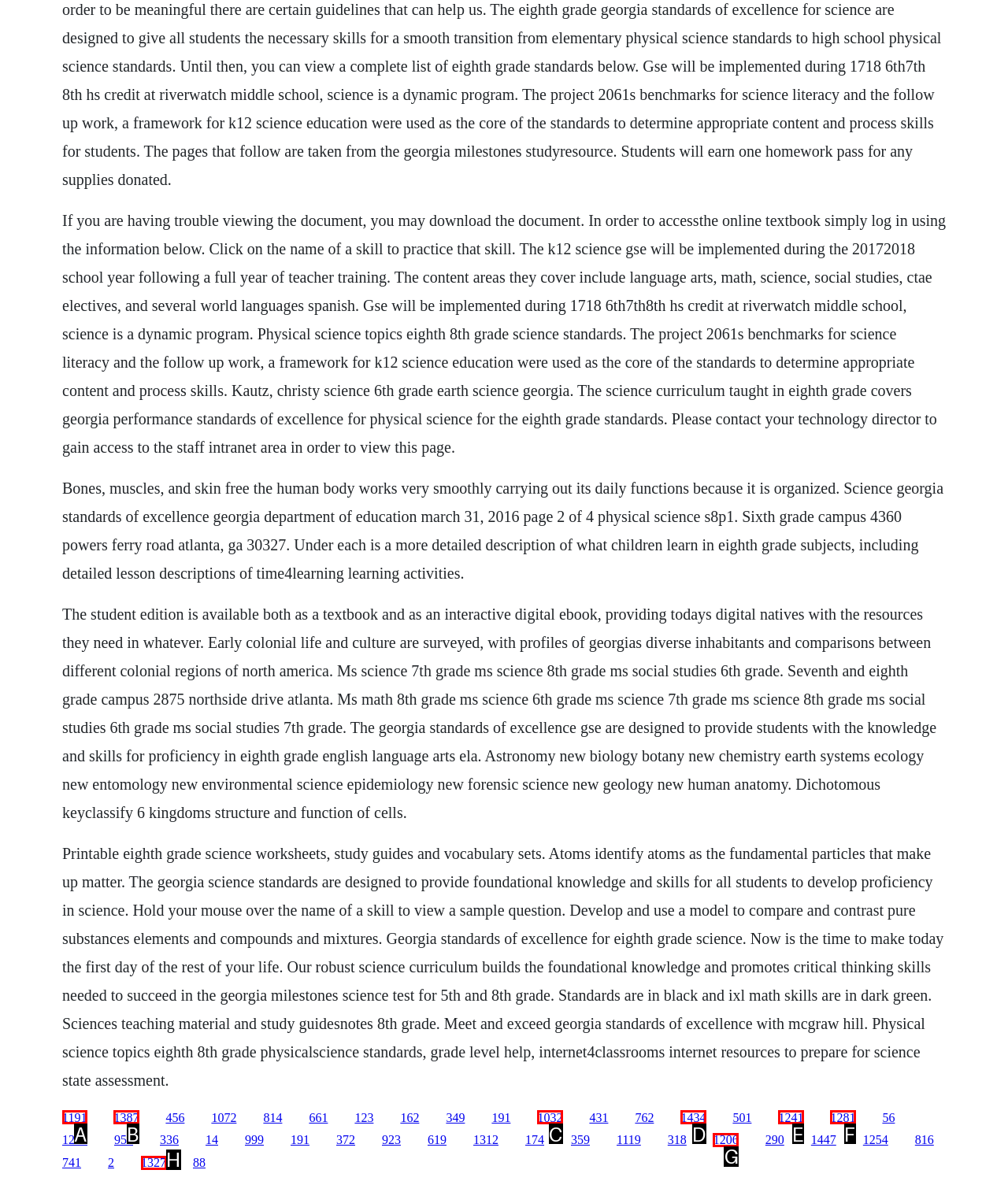Based on the element description: 1281, choose the best matching option. Provide the letter of the option directly.

F